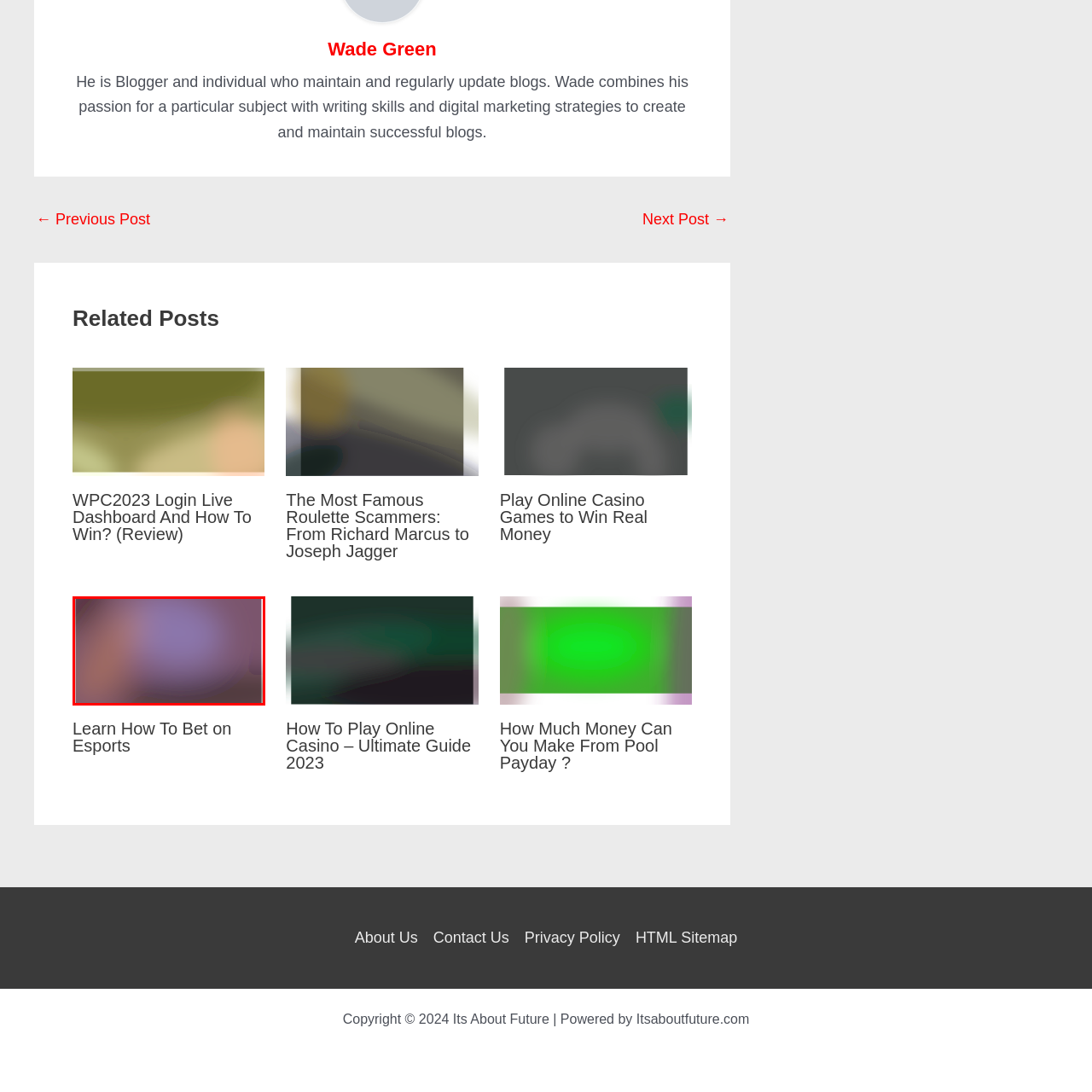Please provide a thorough description of the image inside the red frame.

The image depicts a visually appealing abstract design with a blend of soft, muted colors transitioning from deep purple to lavender, creating a serene backdrop. This artistic composition likely accompanies a blog post titled "Learn How To Bet on Esports," which suggests its relevance to the world of esports betting. The design aims to engage readers while enhancing their browsing experience on the topic of gaming and betting strategies.